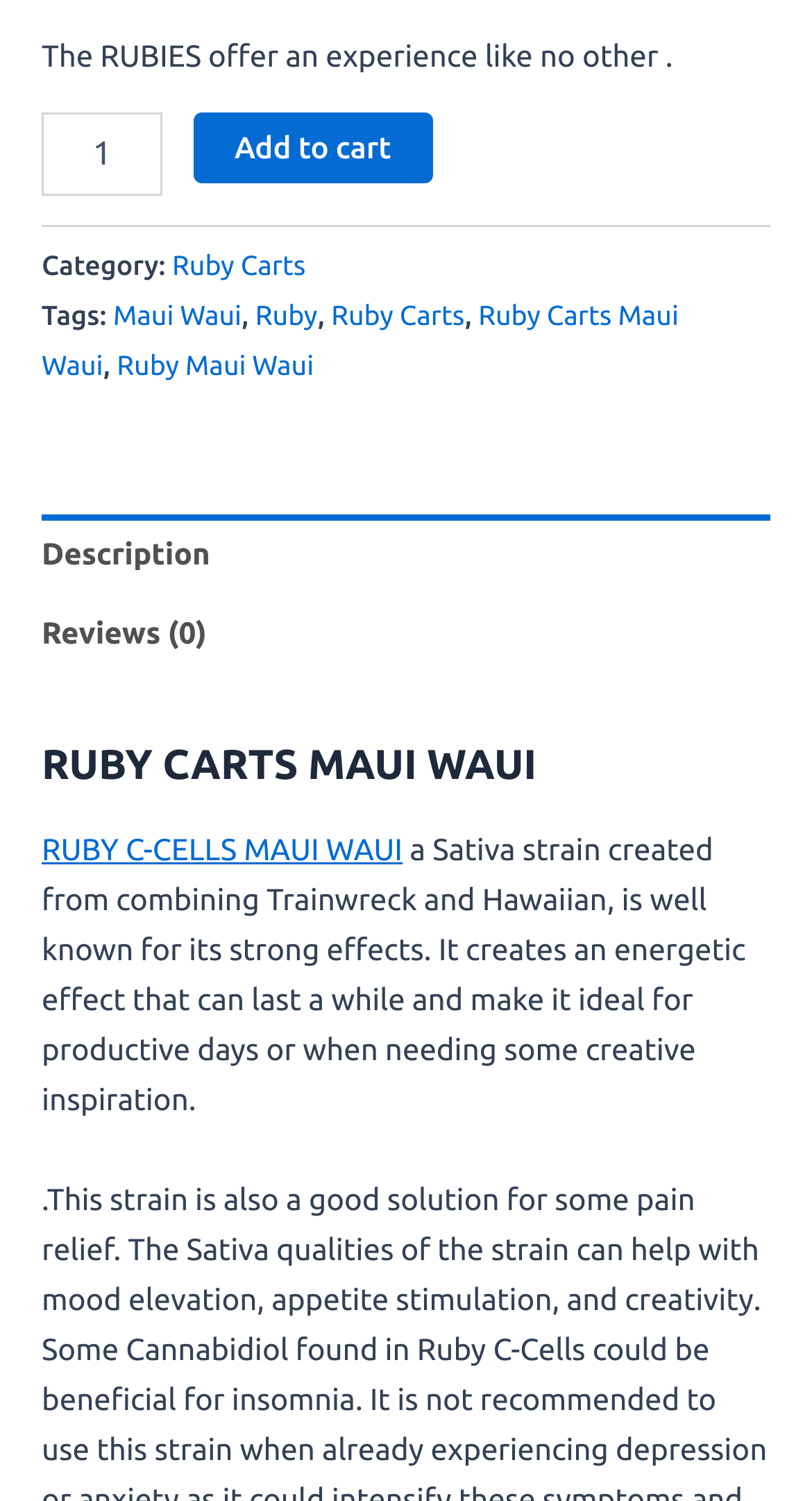Please determine the bounding box coordinates of the element's region to click for the following instruction: "Add to cart".

[0.238, 0.075, 0.533, 0.123]